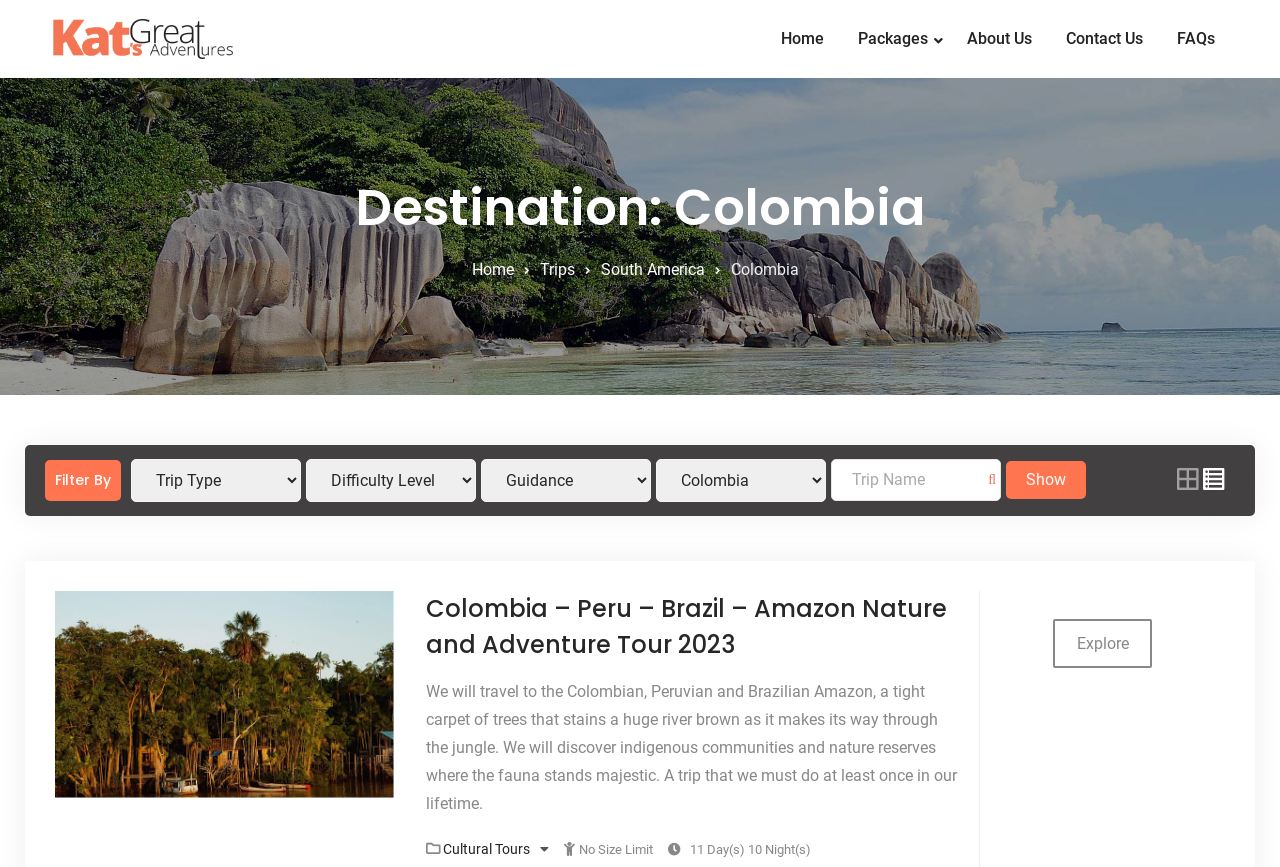Please predict the bounding box coordinates of the element's region where a click is necessary to complete the following instruction: "Select an option from the first dropdown". The coordinates should be represented by four float numbers between 0 and 1, i.e., [left, top, right, bottom].

[0.102, 0.529, 0.235, 0.579]